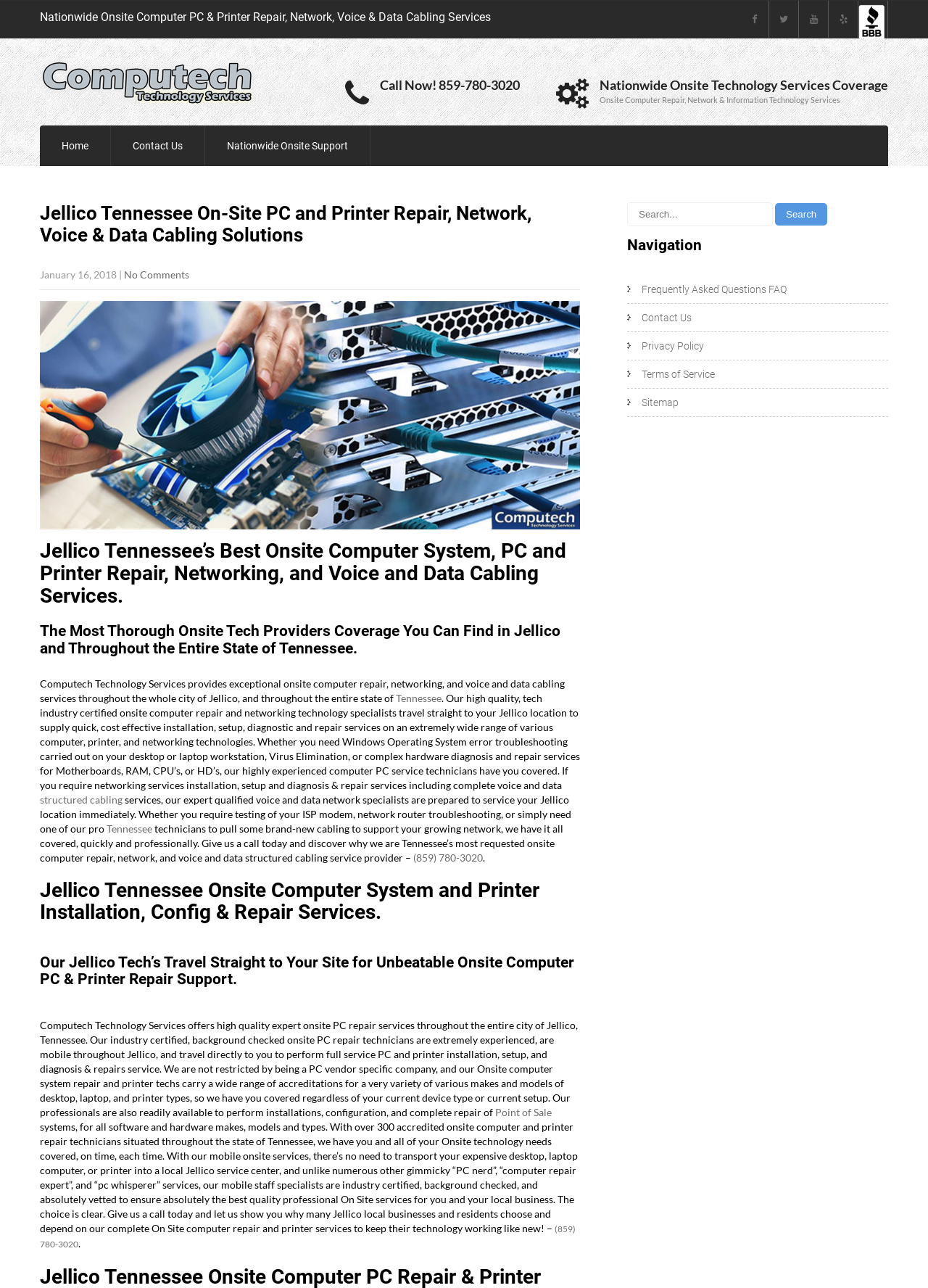Locate the UI element described by value="Search" and provide its bounding box coordinates. Use the format (top-left x, top-left y, bottom-right x, bottom-right y) with all values as floating point numbers between 0 and 1.

[0.835, 0.158, 0.892, 0.175]